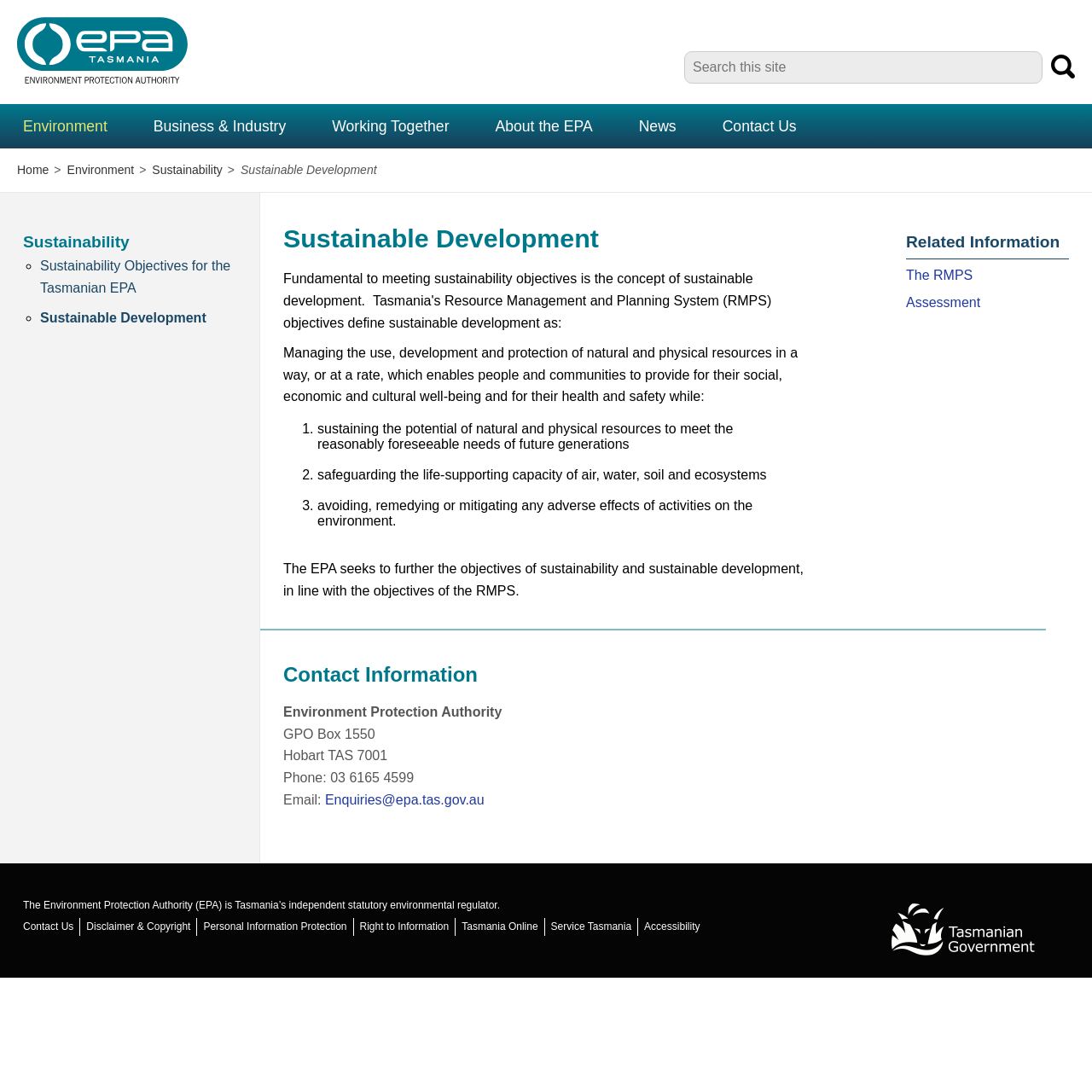Mark the bounding box of the element that matches the following description: "Sustainability".

[0.021, 0.213, 0.119, 0.229]